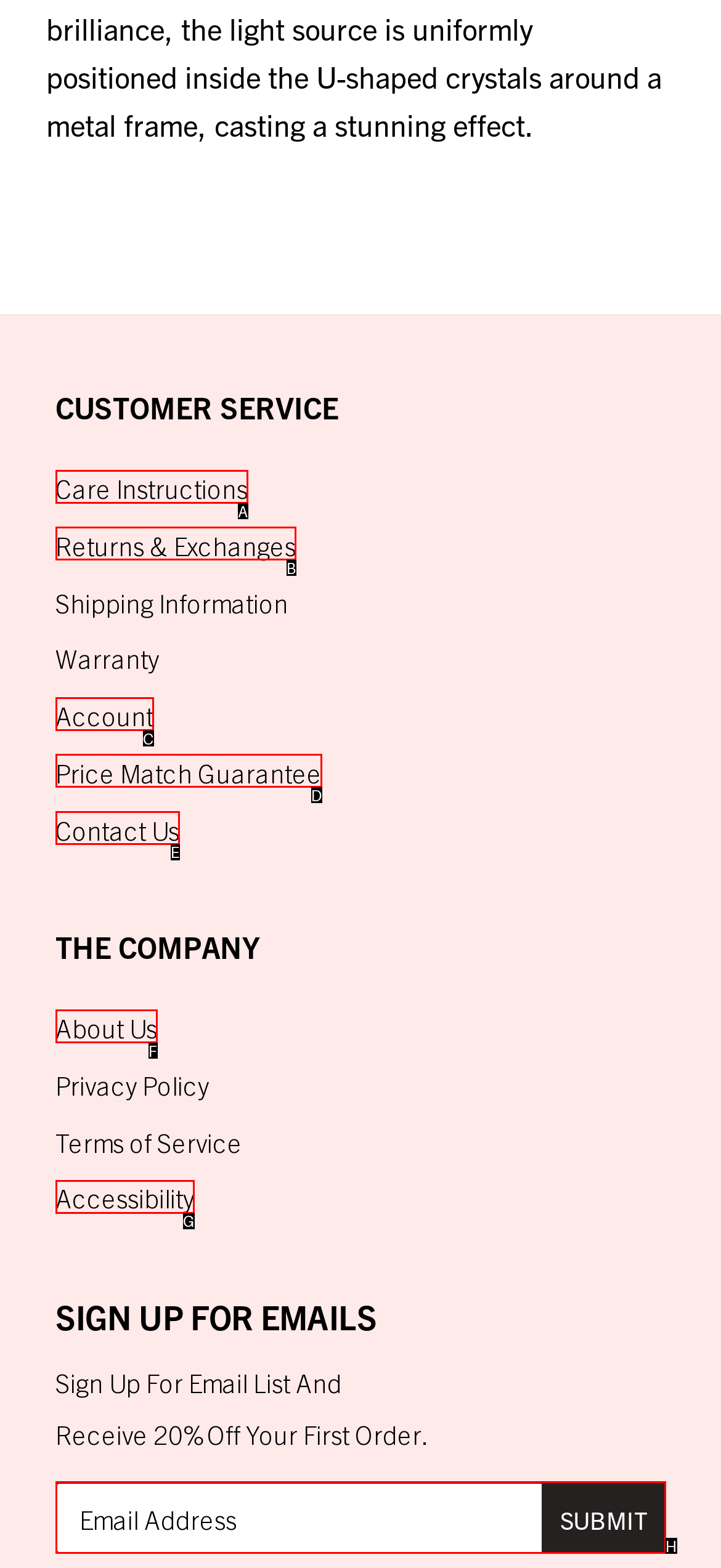Given the element description: Care Instructions, choose the HTML element that aligns with it. Indicate your choice with the corresponding letter.

A